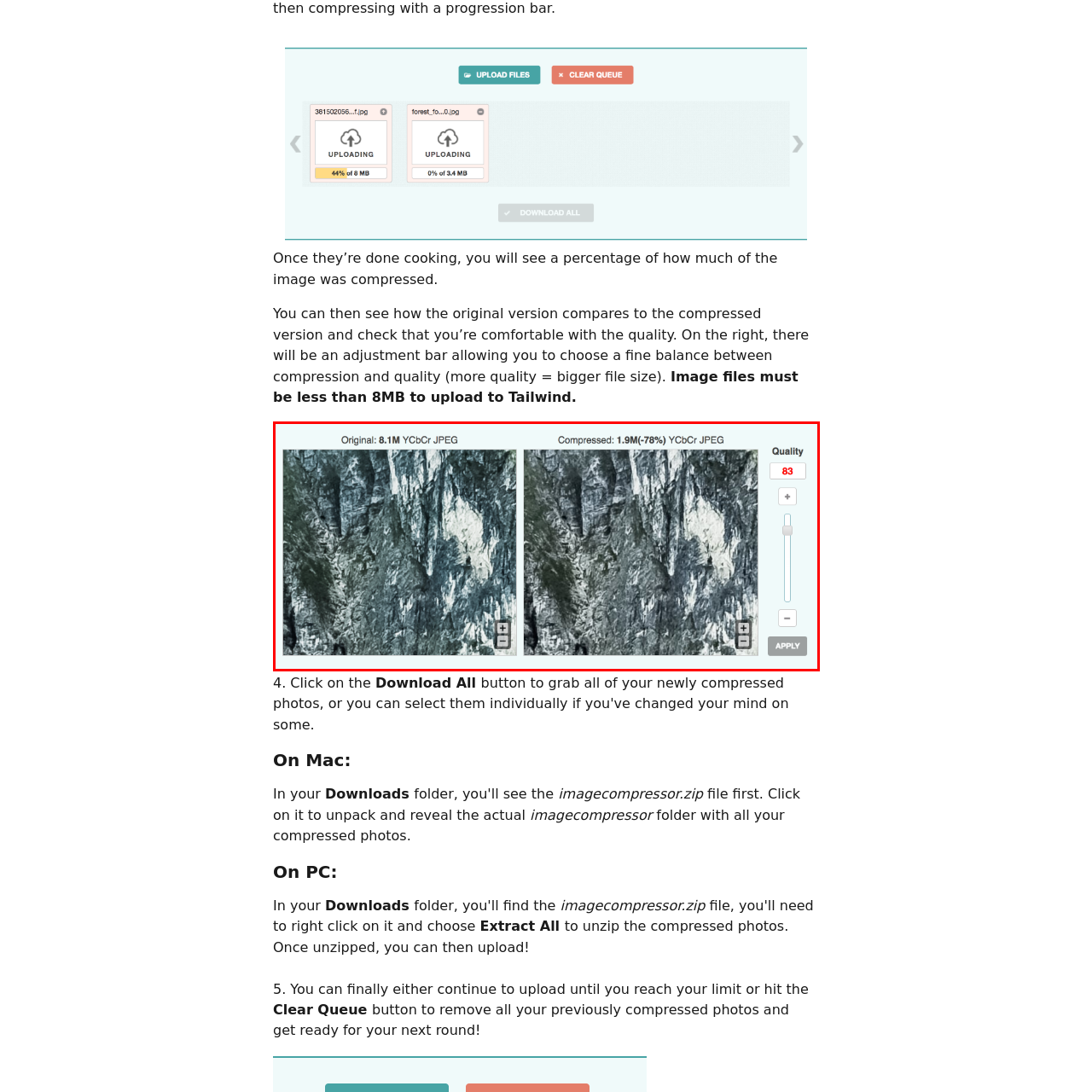Generate a detailed caption for the picture that is marked by the red rectangle.

The image showcases a side-by-side comparison of an original and a compressed JPEG image, illustrating the impact of image compression. On the left, the original image is displayed, labeled "Original: 8.1M YCbCr JPEG," indicating its file size and color space format. The right side presents the compressed version, marked "Compressed: 1.9M (78%) YCbCr JPEG," demonstrating a significant reduction in file size while retaining substantial visual fidelity. 

A quality adjustment bar is visible on the right, allowing users to manipulate the compression settings, with the current quality set at 83. Below the quality bar, there are buttons for fine-tuning the image size: "+" for increasing and "−" for decreasing the image quality. This interface is designed to help users find a suitable balance between image quality and file size, optimizing their images for various applications while ensuring comfortable visual quality.